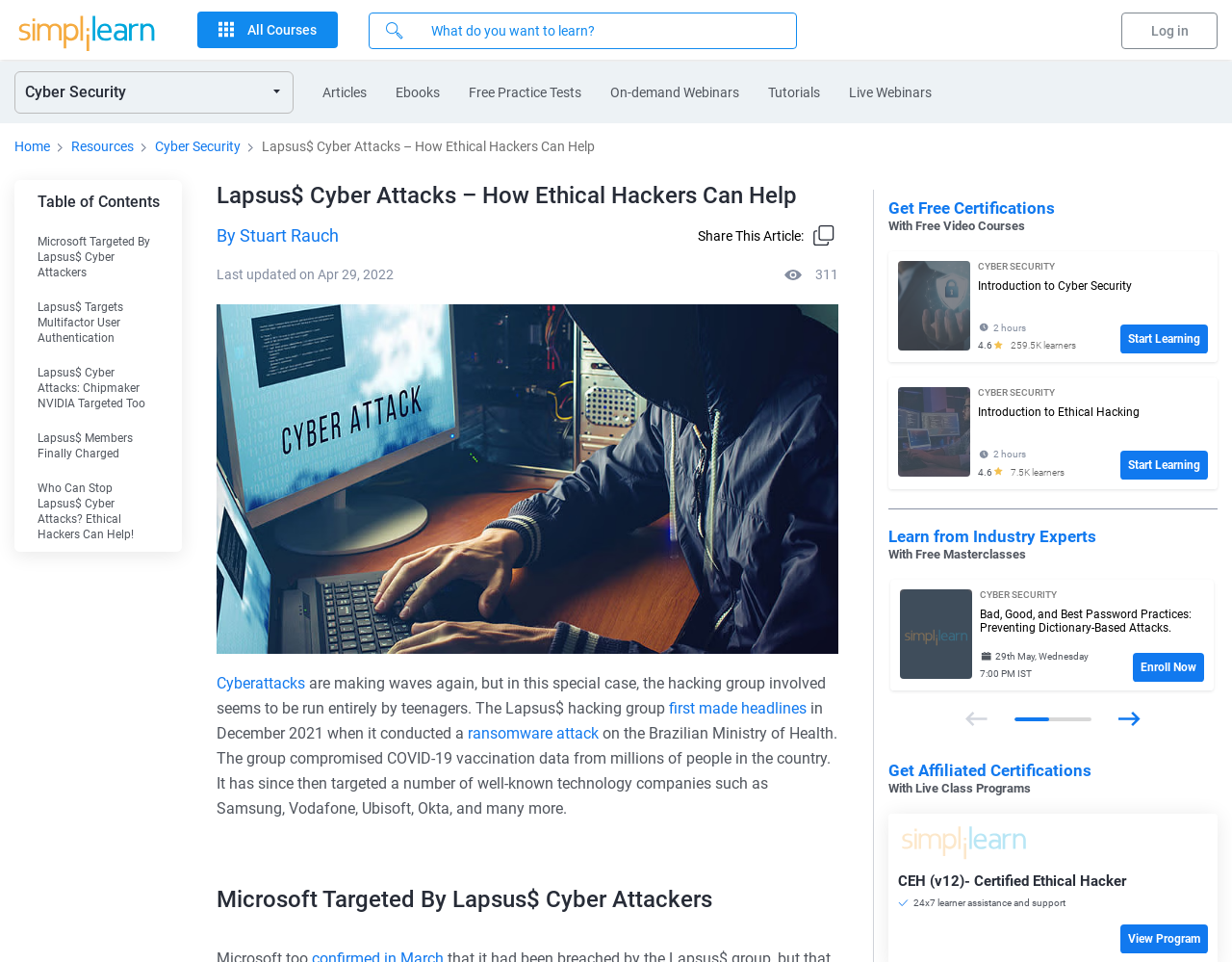What is the name of the certification program offered by Simplilearn?
Based on the visual content, answer with a single word or a brief phrase.

CEH (v12)- Certified Ethical Hacker